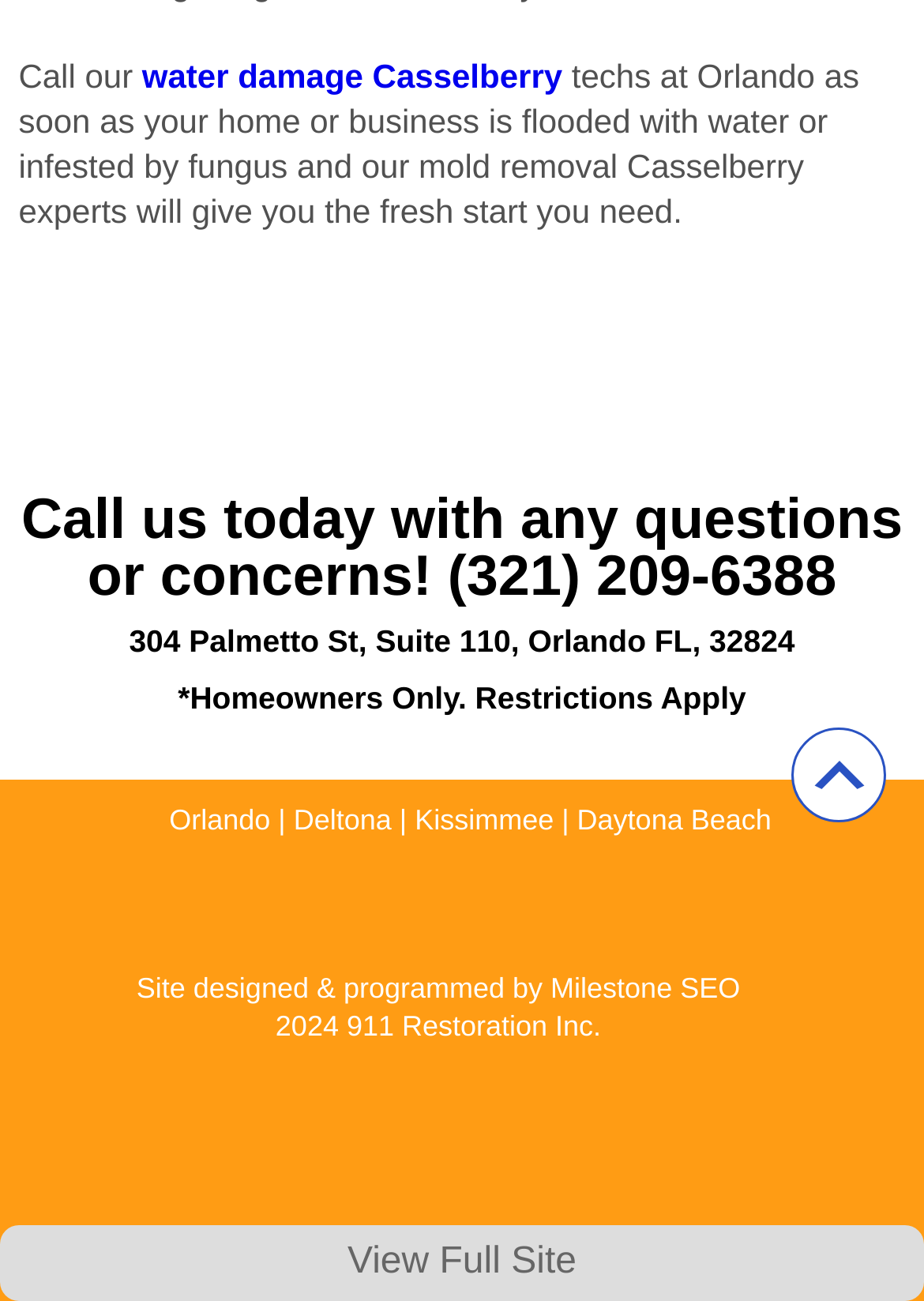Respond to the question below with a single word or phrase: What is the phone number to call for water damage?

(321) 209-6388